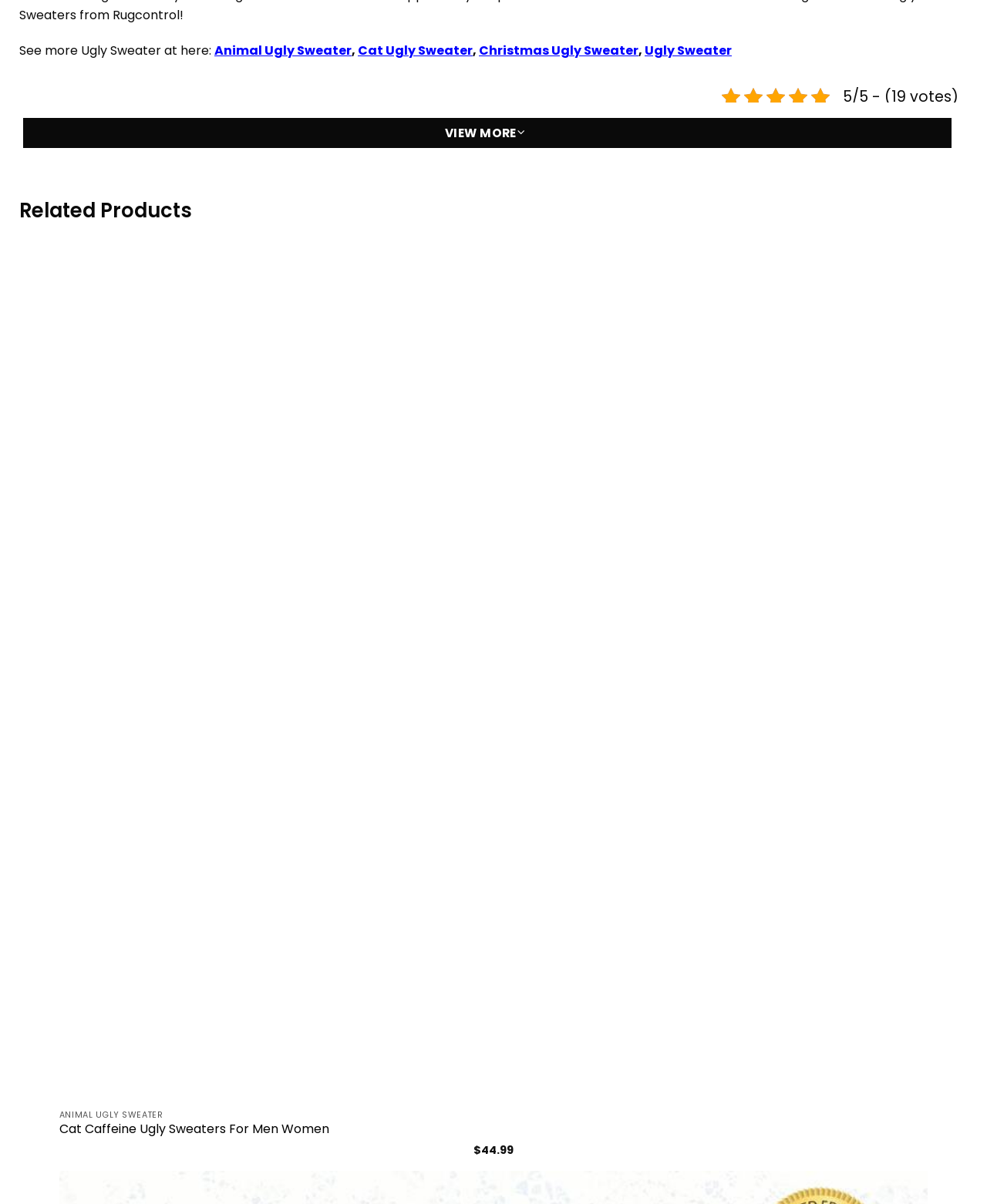Reply to the question with a single word or phrase:
What is the time to contact the company?

Monday – Friday, (8am-6pm)